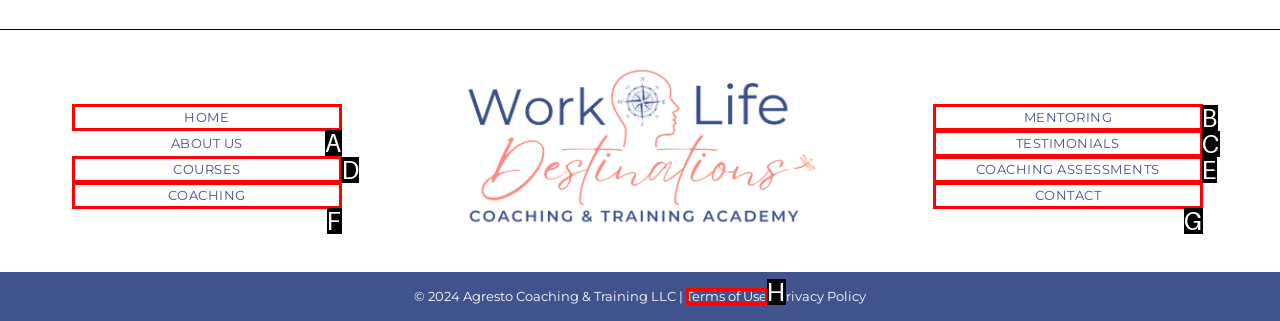Select the right option to accomplish this task: view courses. Reply with the letter corresponding to the correct UI element.

D